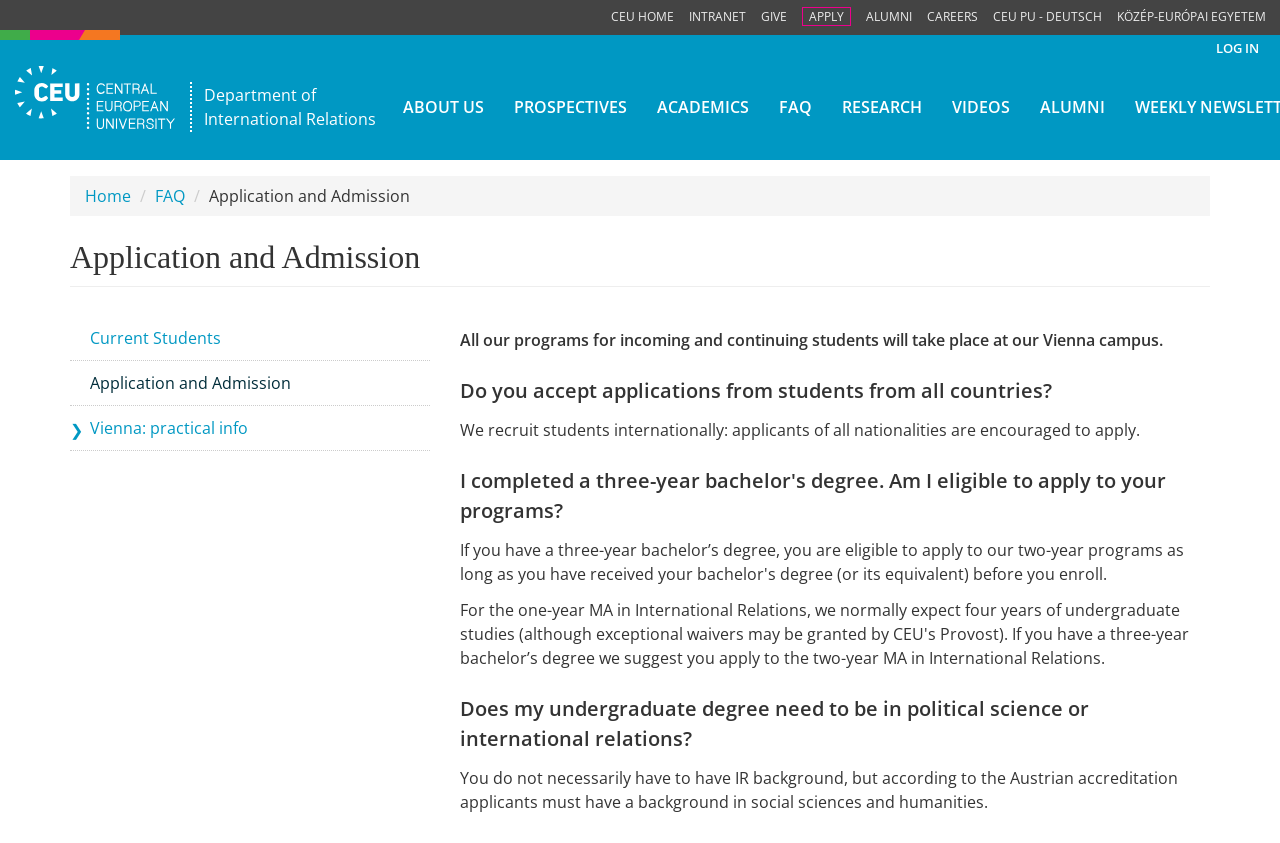Locate the bounding box coordinates of the area to click to fulfill this instruction: "Go to the 'Department of International Relations' page". The bounding box should be presented as four float numbers between 0 and 1, in the order [left, top, right, bottom].

[0.148, 0.097, 0.294, 0.156]